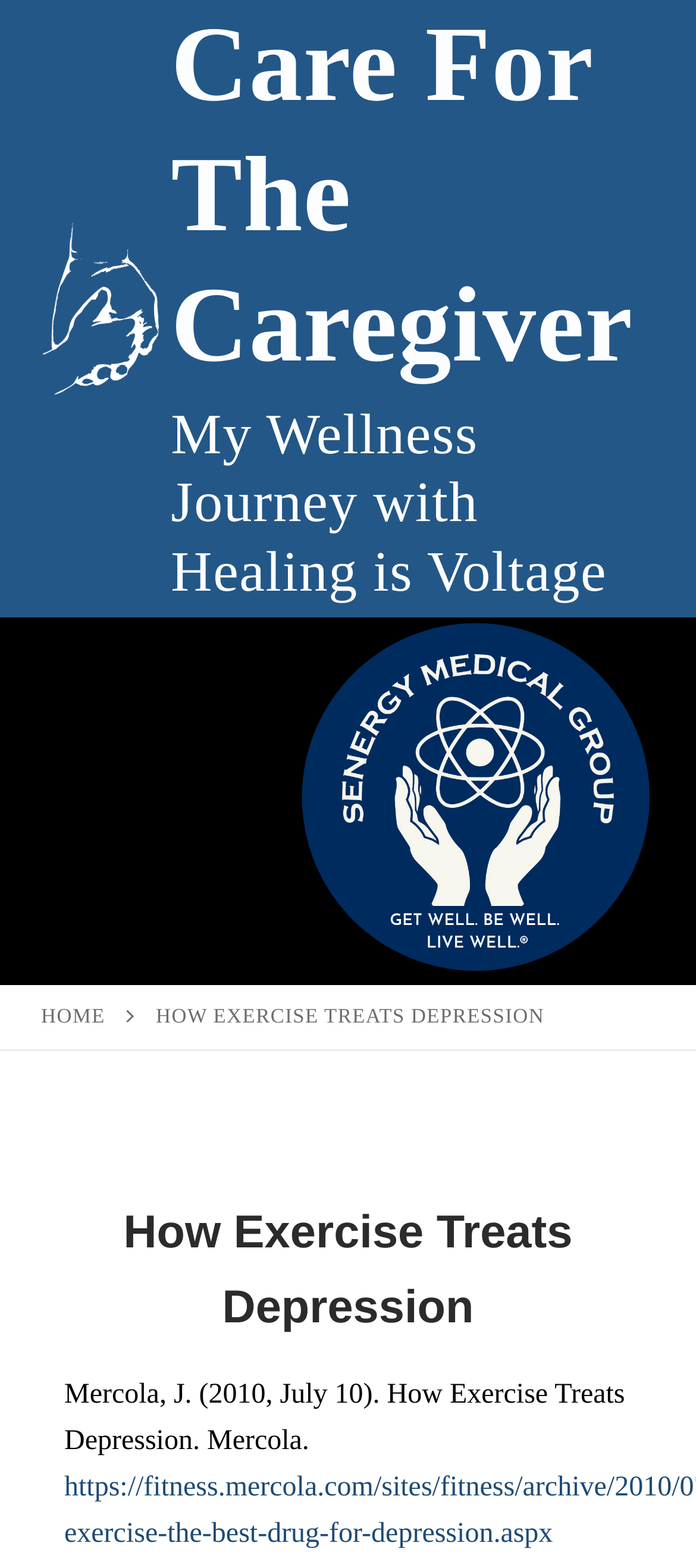Illustrate the webpage with a detailed description.

The webpage is about the topic of exercise and depression, with a focus on how exercise can be a powerful tool for treating depression. At the top left of the page, there is a link to "Care For The Caregiver" accompanied by a small image. Below this, there is a longer link to "Care For The Caregiver" that spans most of the width of the page. 

To the right of the top link, there is a section titled "My Wellness Journey with Healing is Voltage". Below this, there is an image with a link, but no text description is provided. 

On the left side of the page, there is a link to "HOME". Next to this, there is a heading that reads "HOW EXERCISE TREATS DEPRESSION" in a larger font size. Below this heading, there is a subheading that provides more information about the article, including the author and publication date.